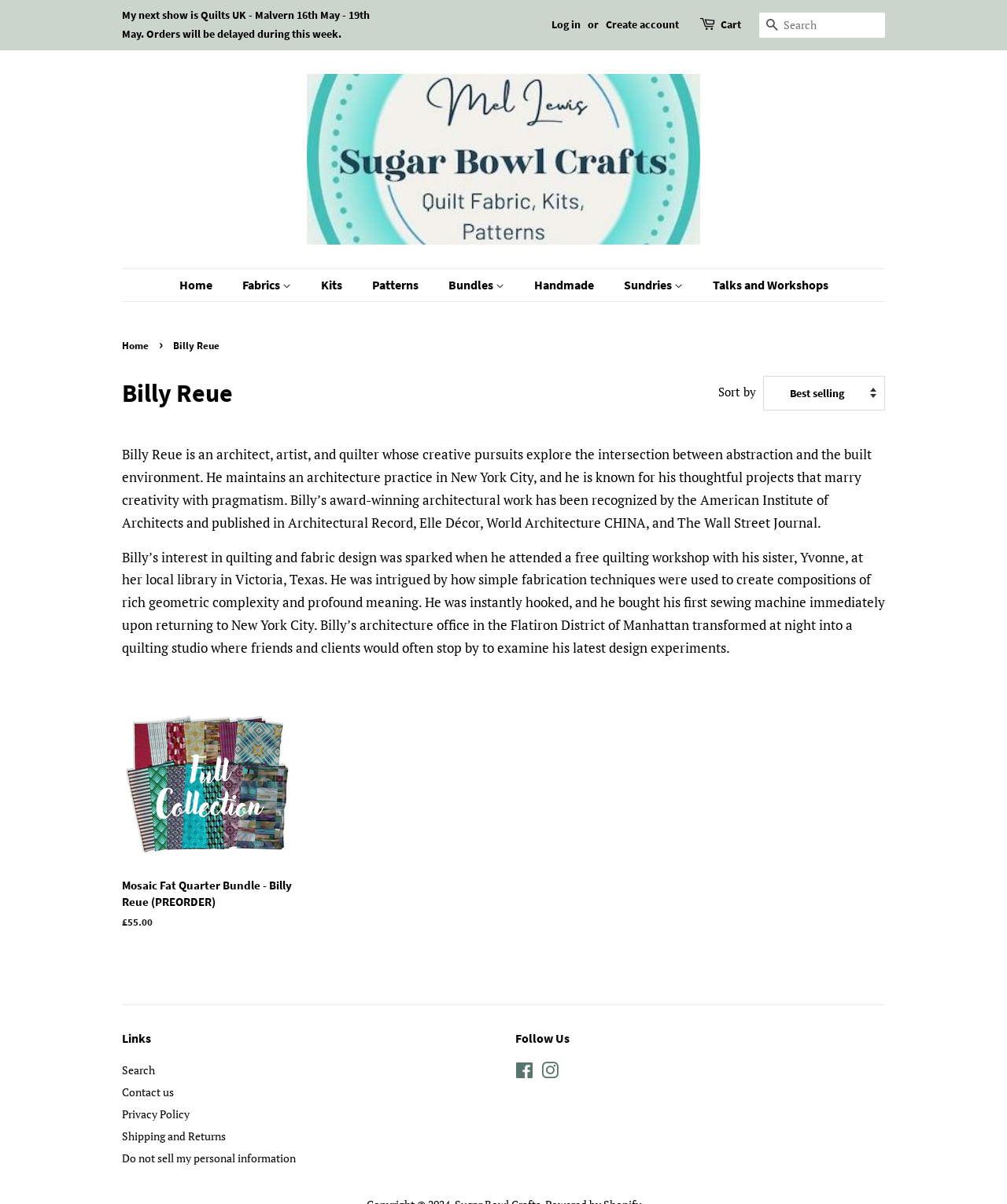What is the regular price of the Mosaic Fat Quarter Bundle?
Using the image as a reference, give an elaborate response to the question.

The regular price of the Mosaic Fat Quarter Bundle is £55.00, as indicated on the webpage.